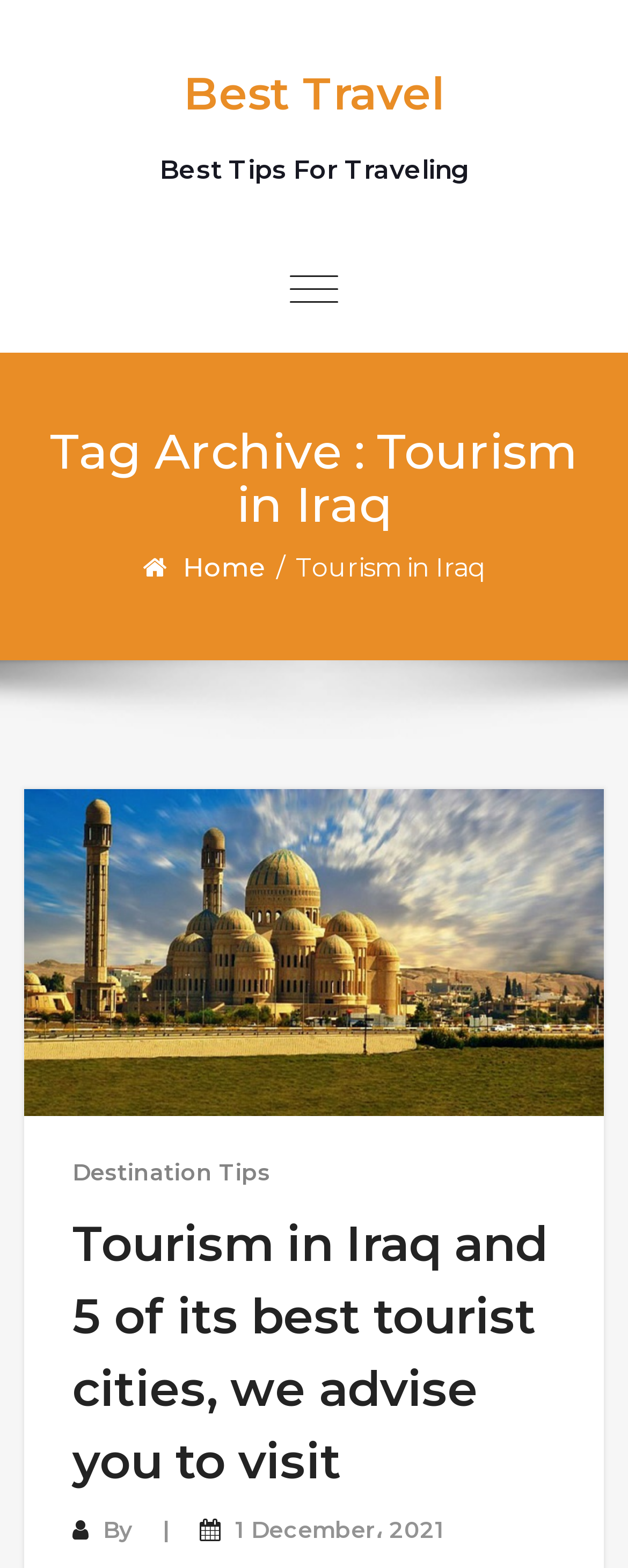What is the category of the current webpage?
From the image, respond with a single word or phrase.

Tourism